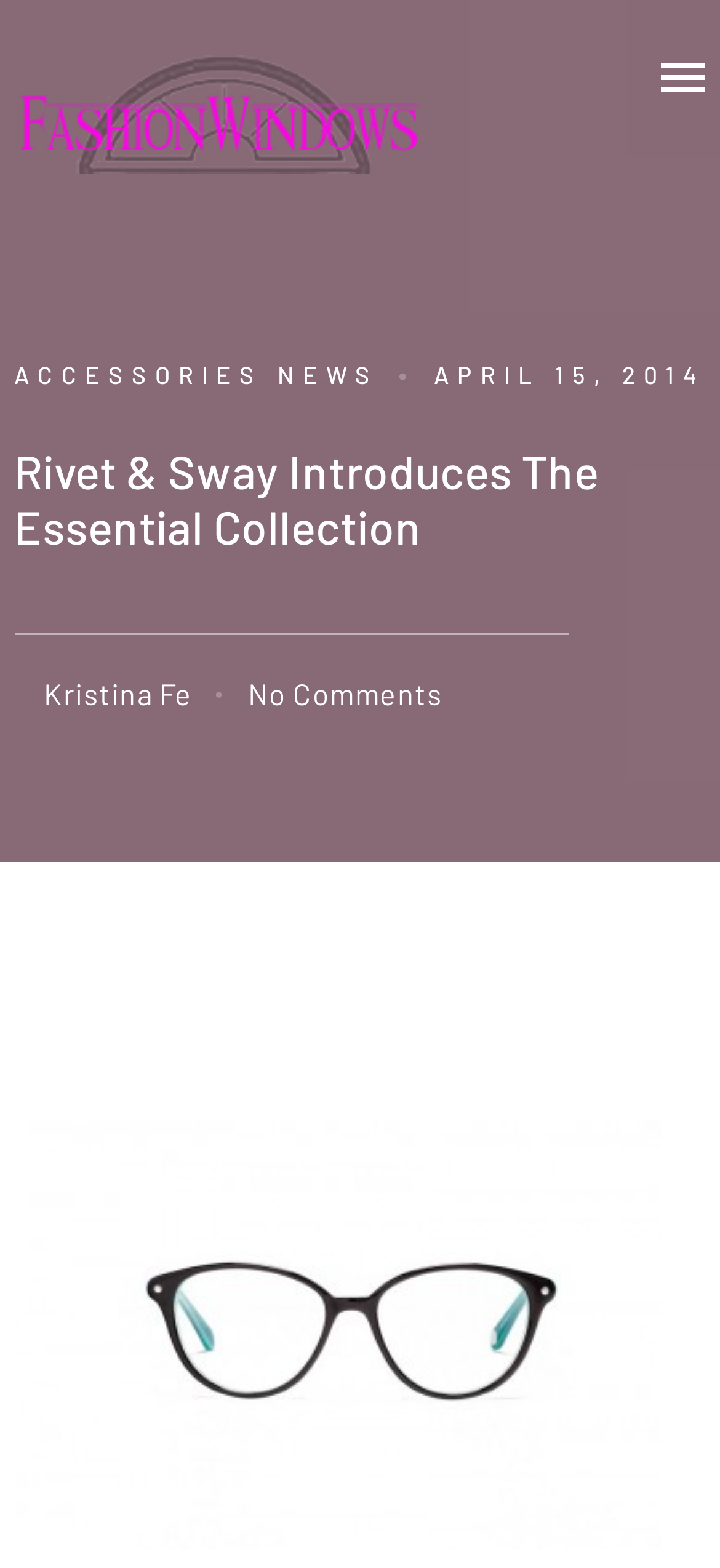Carefully examine the image and provide an in-depth answer to the question: What is the name of the network?

The name of the network can be found in the top-left corner of the webpage, where it says 'FashionWindows Network' in a heading element.